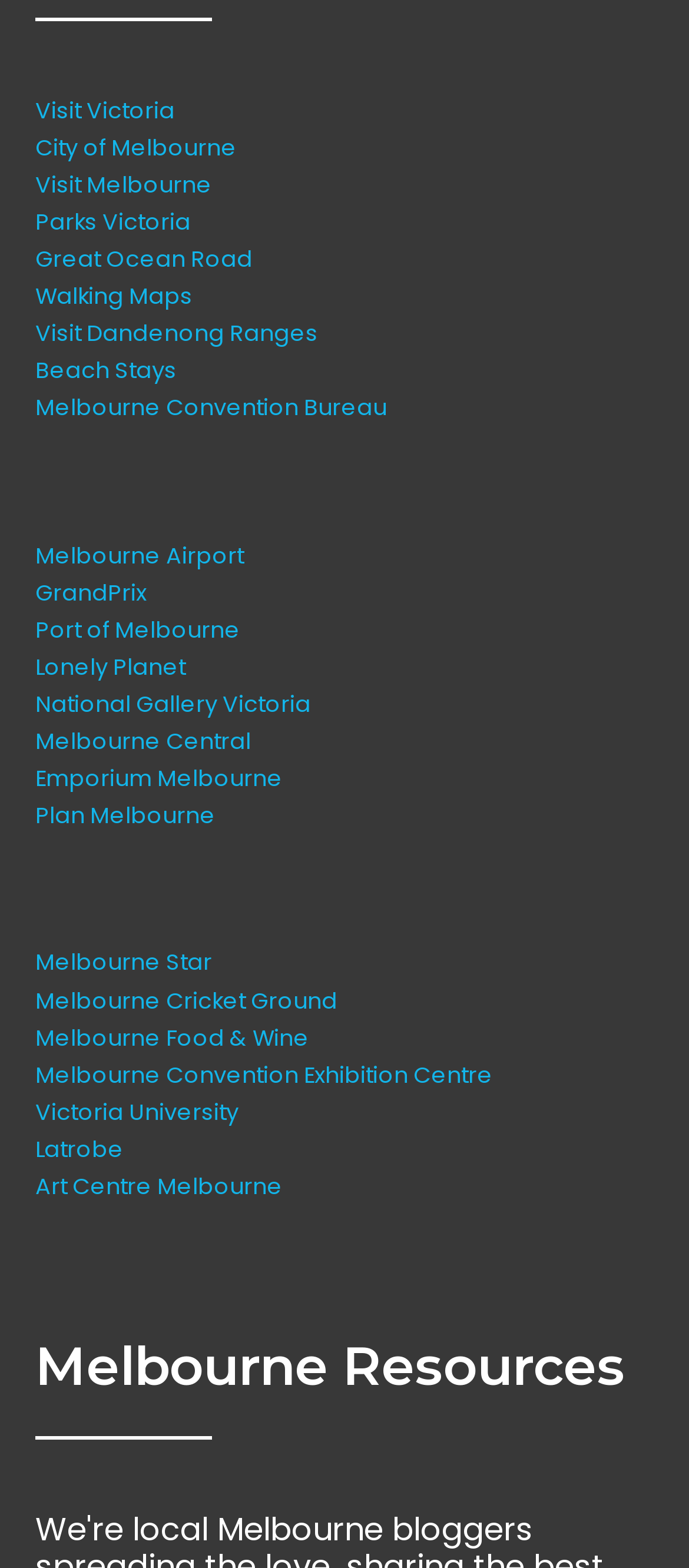From the element description: "Garden Notes", extract the bounding box coordinates of the UI element. The coordinates should be expressed as four float numbers between 0 and 1, in the order [left, top, right, bottom].

None